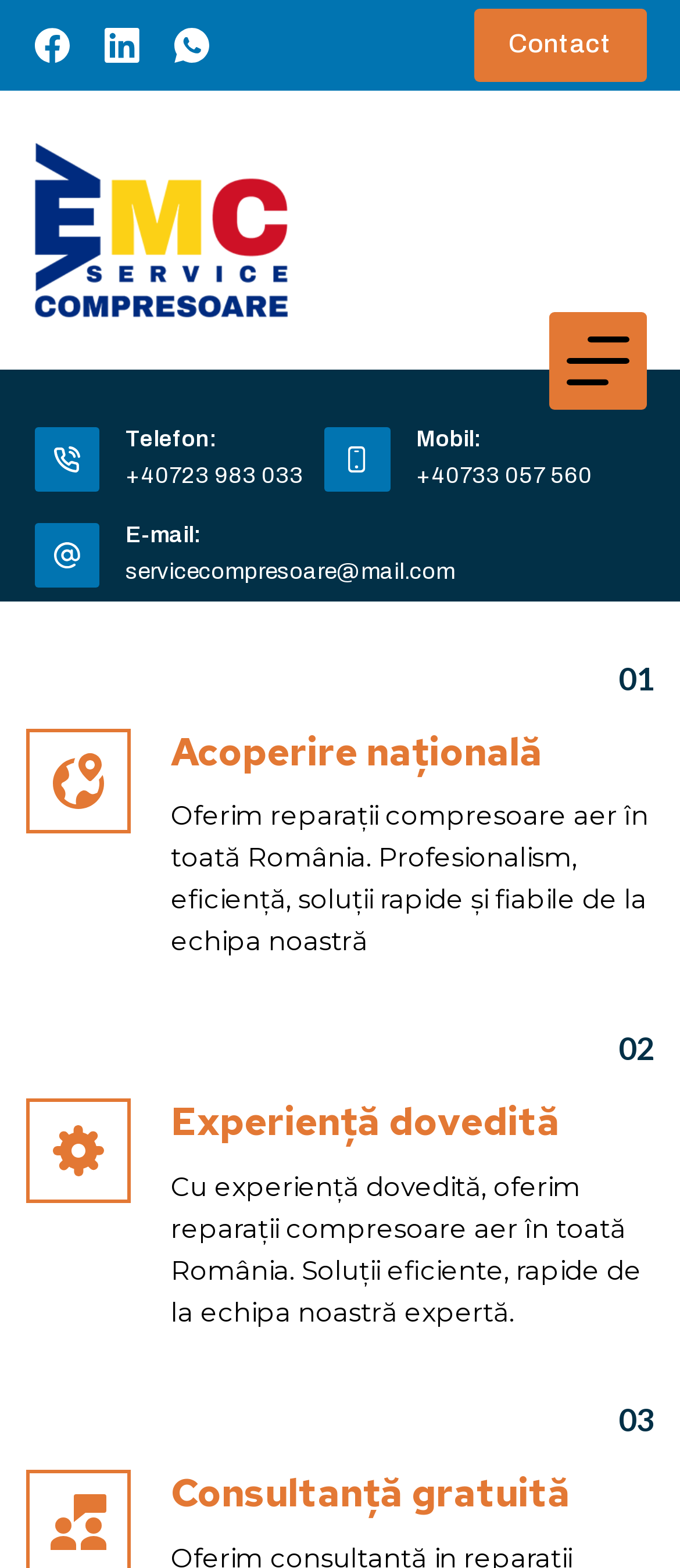Based on the element description Contact, identify the bounding box coordinates for the UI element. The coordinates should be in the format (top-left x, top-left y, bottom-right x, bottom-right y) and within the 0 to 1 range.

[0.696, 0.006, 0.95, 0.052]